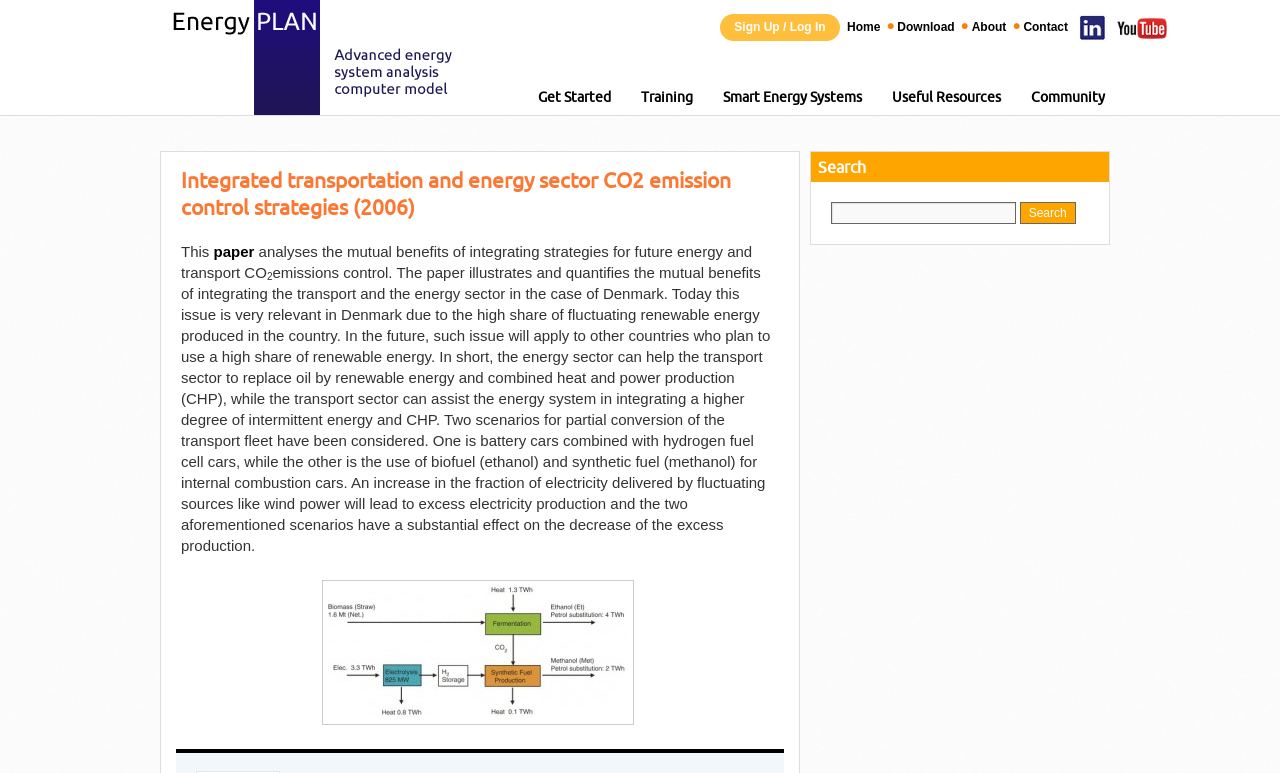What is the effect of increasing the fraction of electricity delivered by fluctuating sources like wind power?
Refer to the image and answer the question using a single word or phrase.

Excess electricity production